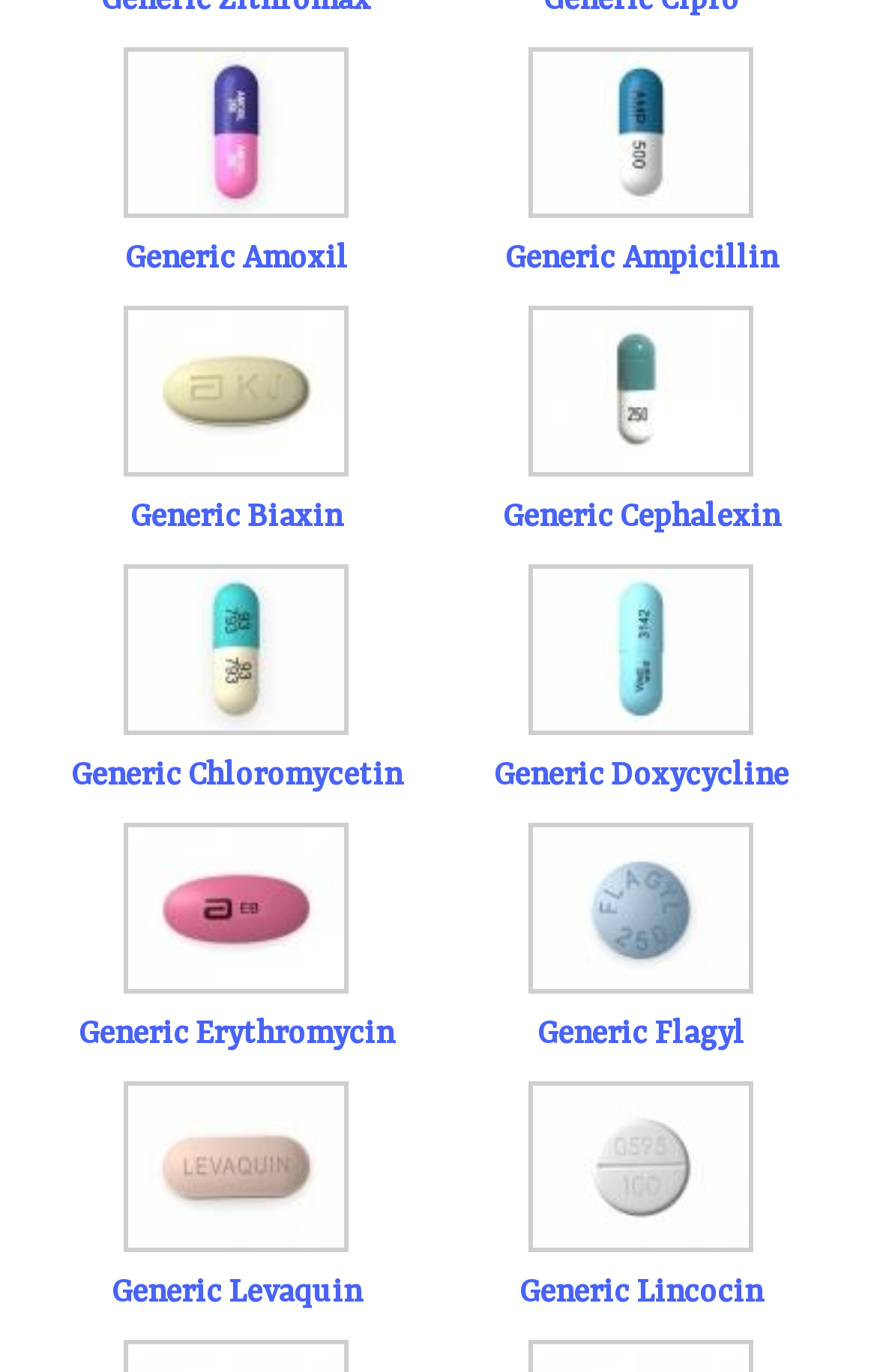Locate the bounding box coordinates of the area that needs to be clicked to fulfill the following instruction: "View Generic Cephalexin". The coordinates should be in the format of four float numbers between 0 and 1, namely [left, top, right, bottom].

[0.573, 0.364, 0.888, 0.39]